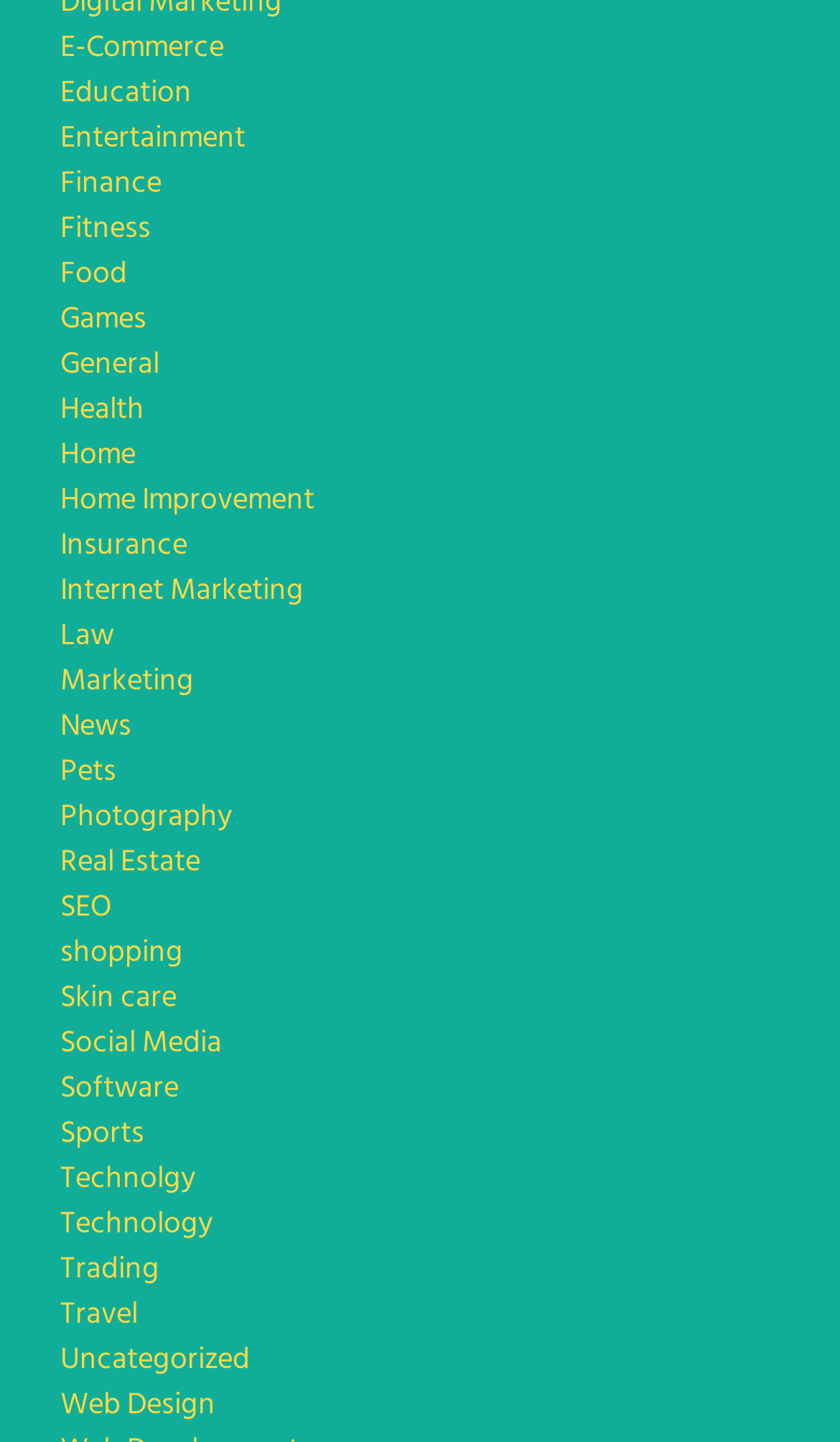Please identify the bounding box coordinates of the element on the webpage that should be clicked to follow this instruction: "Discover Travel". The bounding box coordinates should be given as four float numbers between 0 and 1, formatted as [left, top, right, bottom].

[0.072, 0.894, 0.164, 0.929]